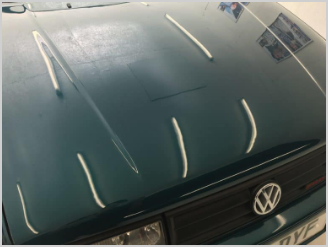Provide a brief response in the form of a single word or phrase:
What is the year of the car?

1992